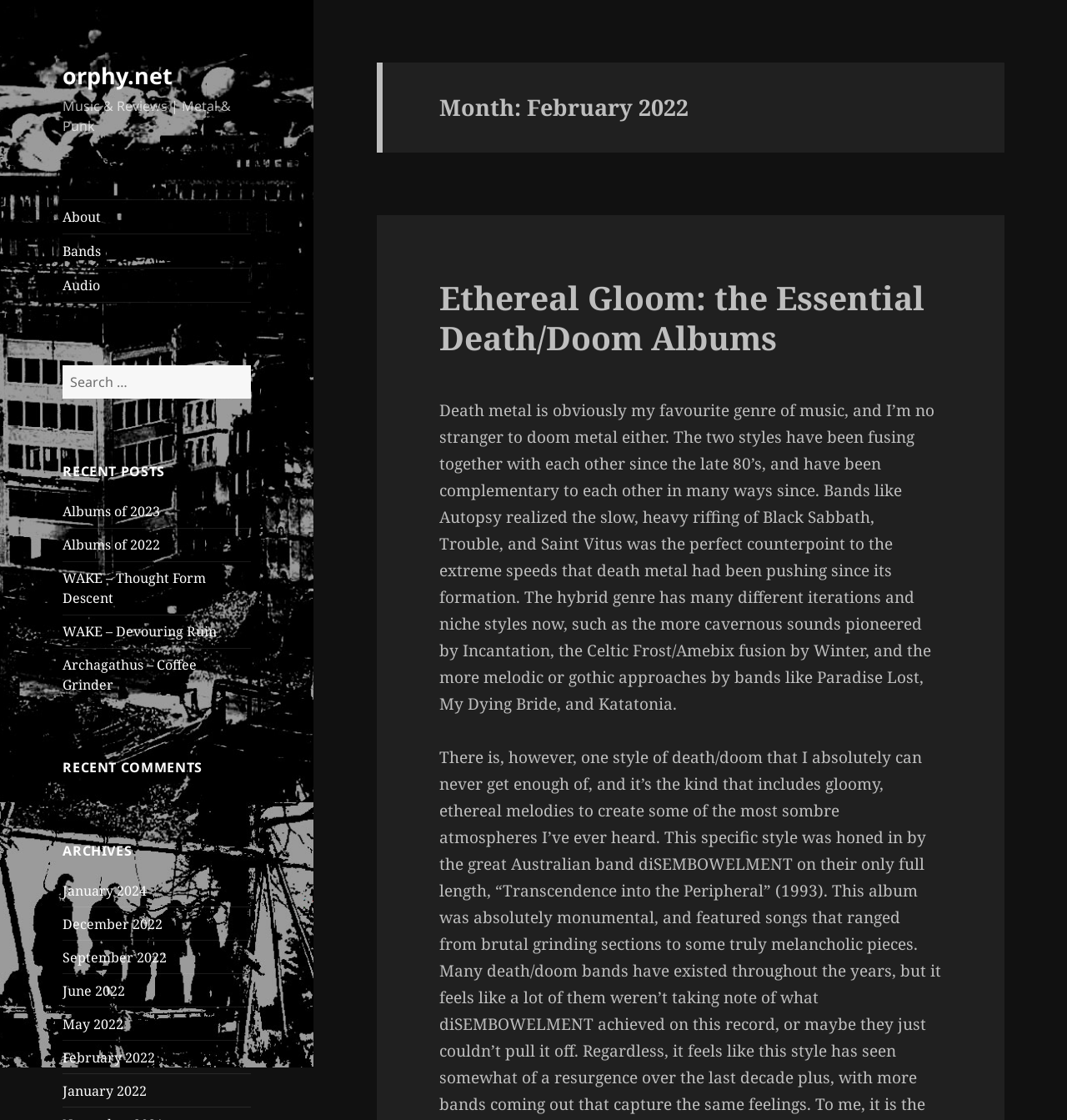Please identify the bounding box coordinates of the region to click in order to complete the given instruction: "Check Archives". The coordinates should be four float numbers between 0 and 1, i.e., [left, top, right, bottom].

[0.059, 0.75, 0.235, 0.768]